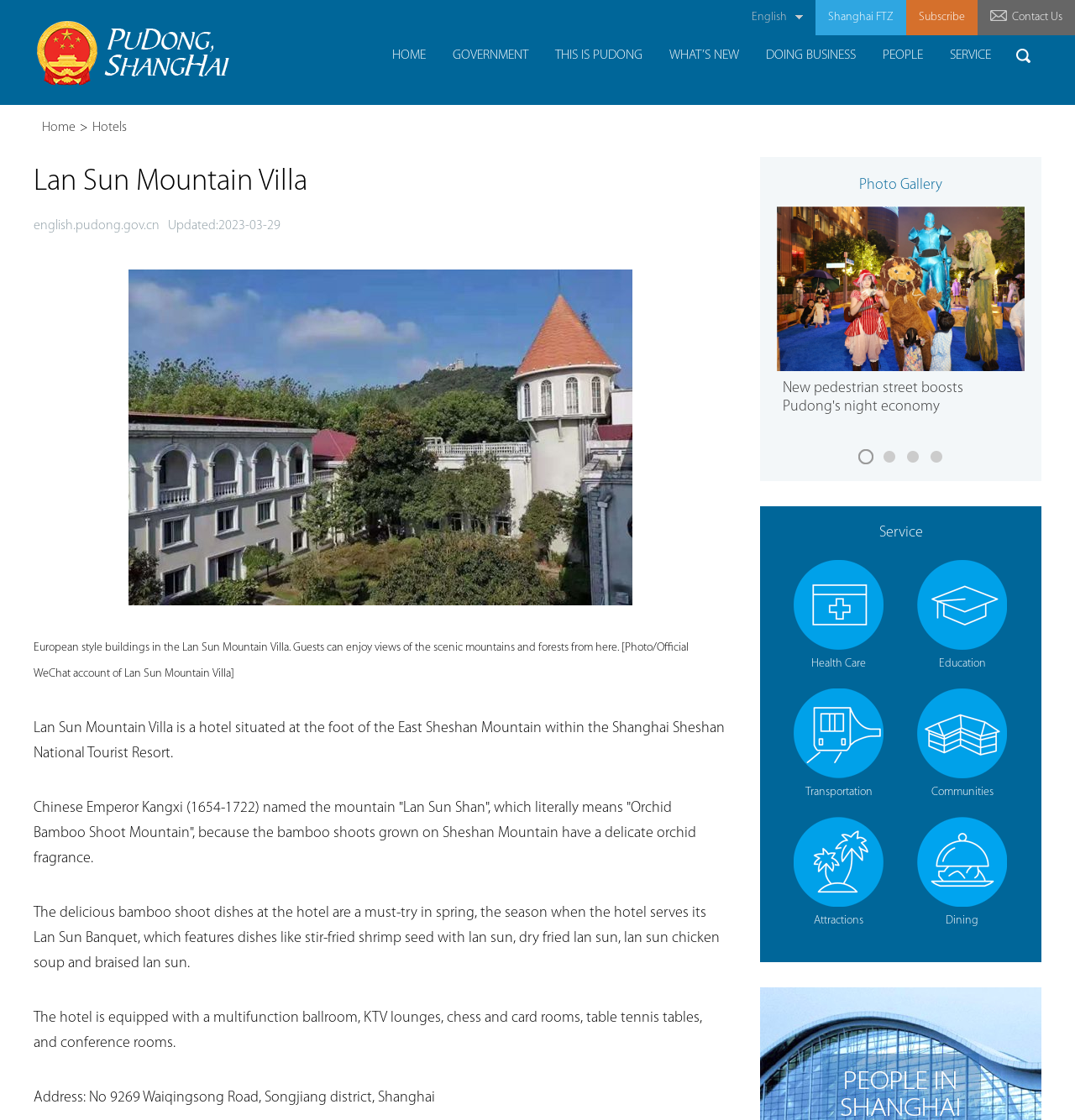Based on the element description: "Subscribe", identify the UI element and provide its bounding box coordinates. Use four float numbers between 0 and 1, [left, top, right, bottom].

[0.843, 0.0, 0.909, 0.031]